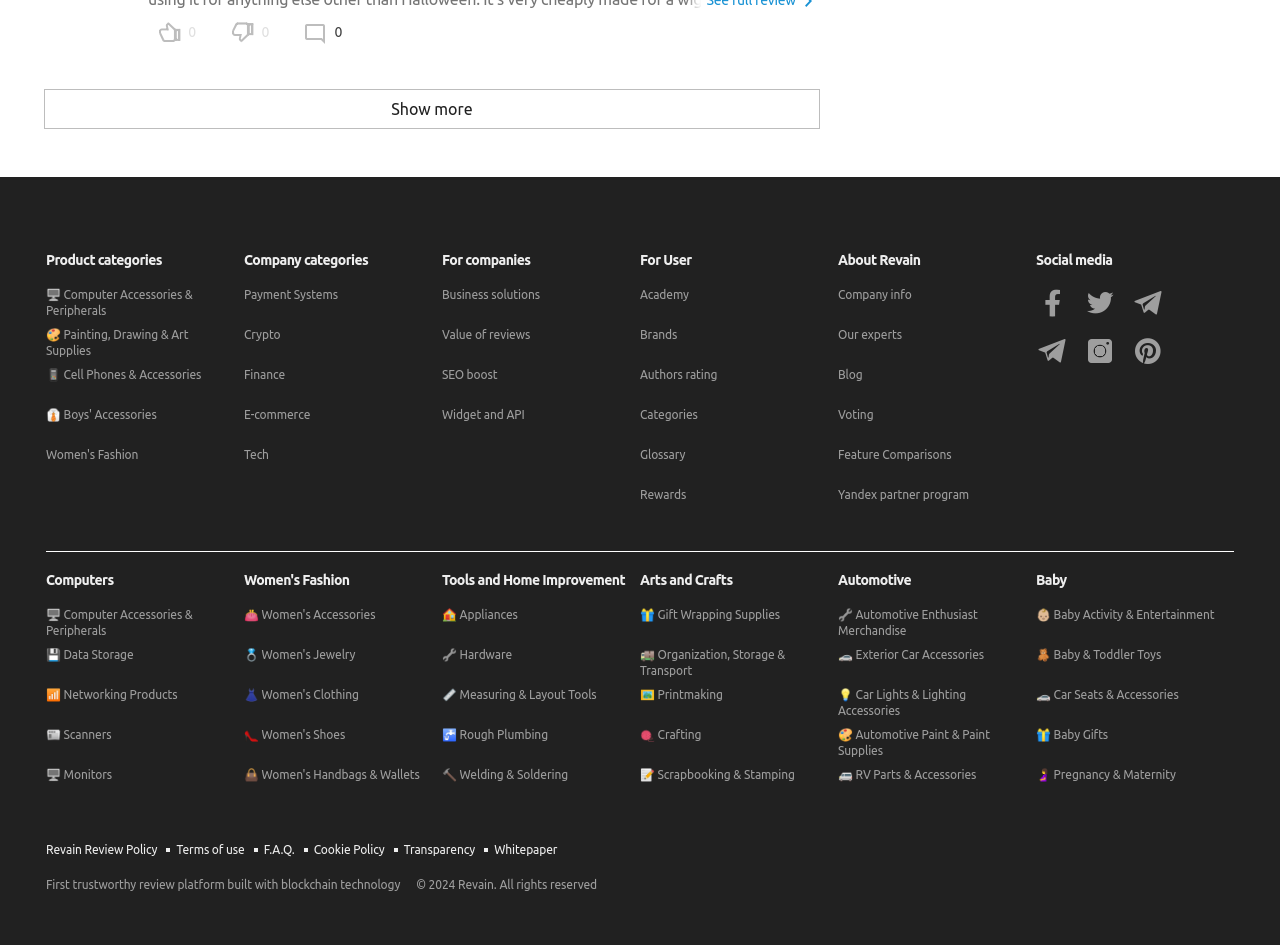Find the bounding box coordinates for the element that must be clicked to complete the instruction: "Check out 'Revain Facebook' social media". The coordinates should be four float numbers between 0 and 1, indicated as [left, top, right, bottom].

[0.809, 0.304, 0.834, 0.338]